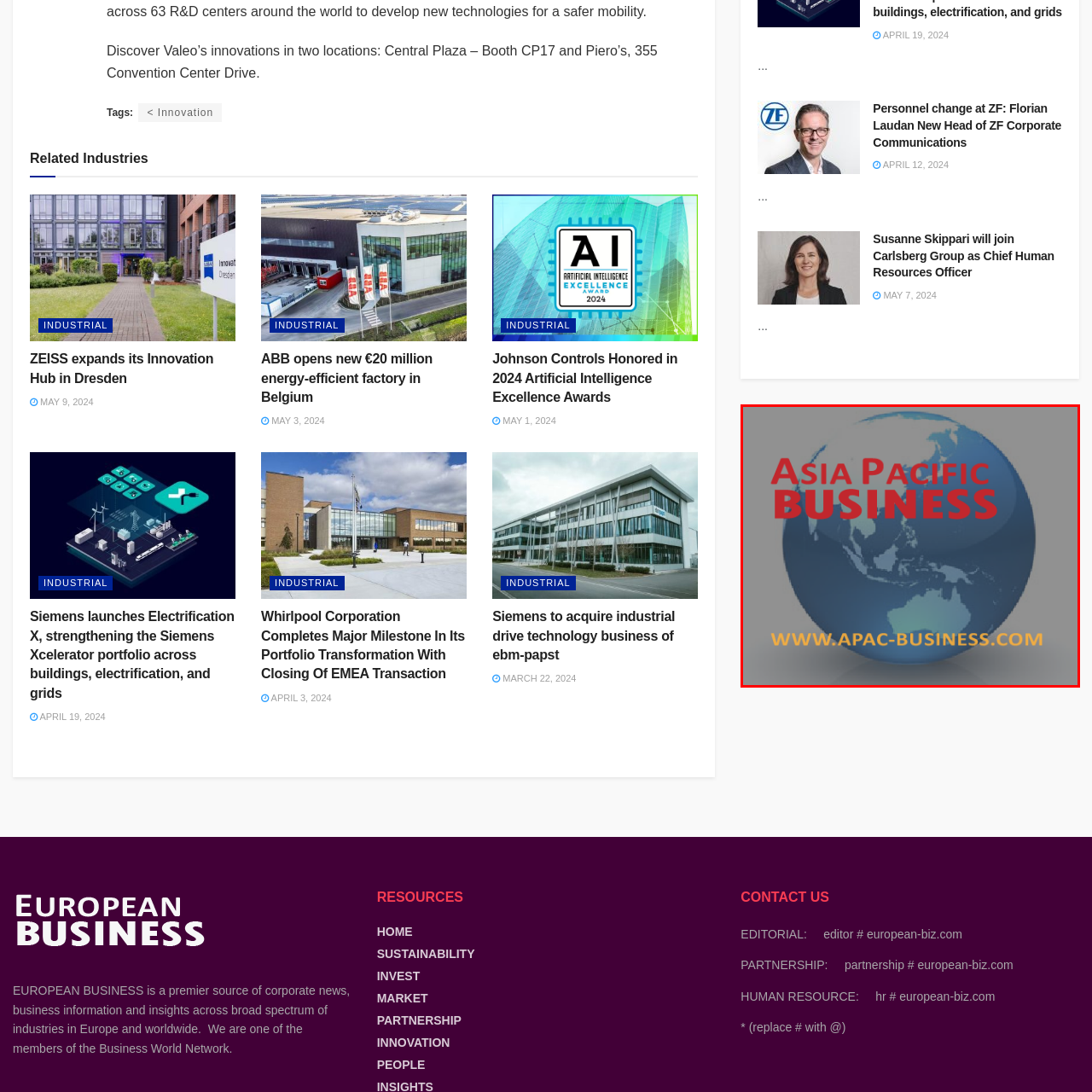Give an in-depth description of the picture inside the red marked area.

The image features a visually engaging graphic showcasing the words "ASIA PACIFIC BUSINESS" prominently in bold red letters at the top. Below the text, a blue globe highlights the Asia-Pacific region, emphasizing its geographical significance. The bottom of the image displays the website URL, "WWW.APAC-BUSINESS.COM," in a bright yellow font, directing viewers to a dedicated online resource for business information in the Asia Pacific area. The overall design combines a modern aesthetic with a clear focus on business engagement and connectivity within the region.